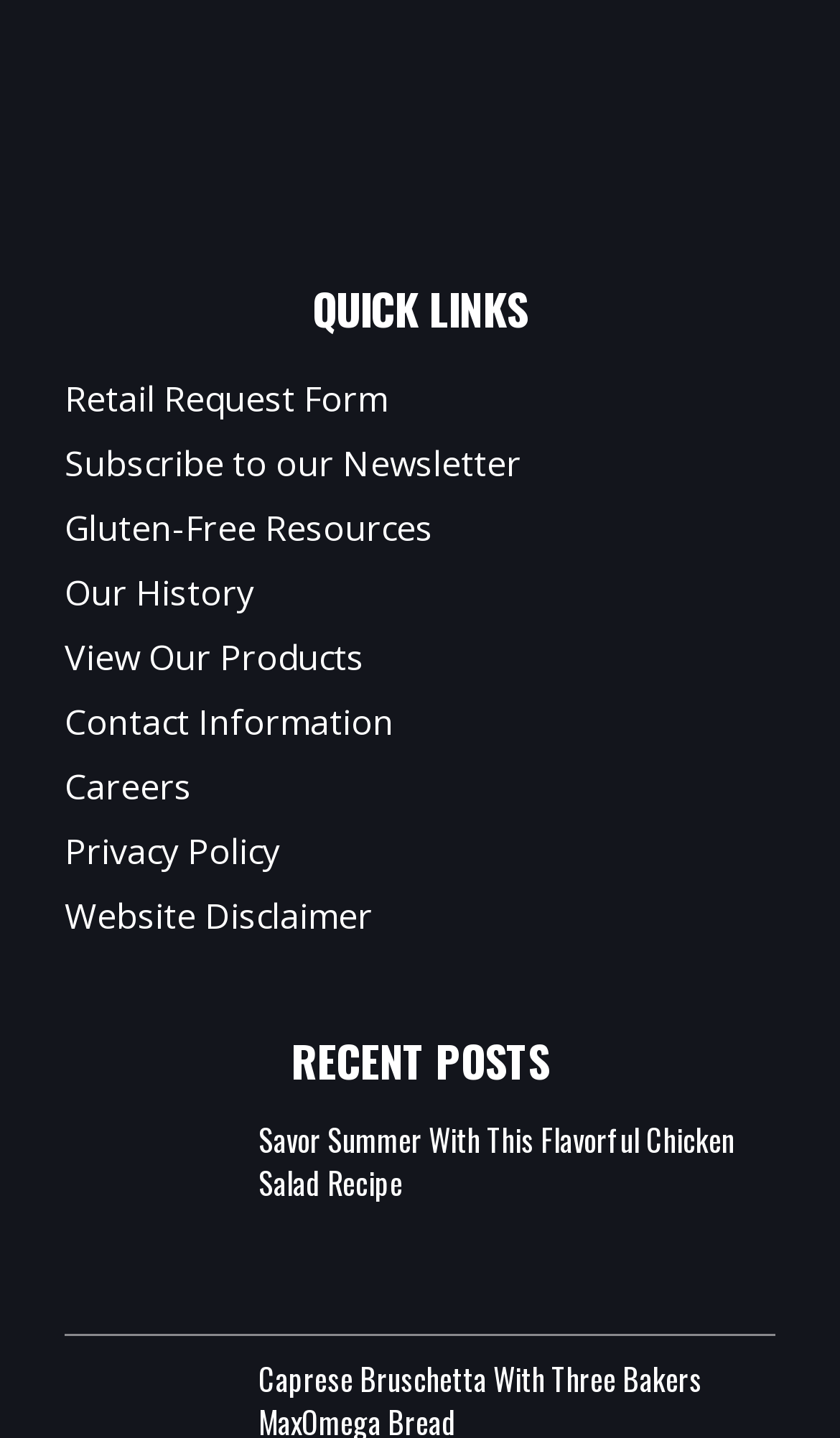How many quick links are available?
Please answer the question with a detailed and comprehensive explanation.

I counted the number of links under the 'QUICK LINKS' heading, which are 'Retail Request Form', 'Subscribe to our Newsletter', 'Gluten-Free Resources', 'Our History', 'View Our Products', 'Contact Information', 'Careers', 'Privacy Policy', and 'Website Disclaimer'. There are 9 links in total.